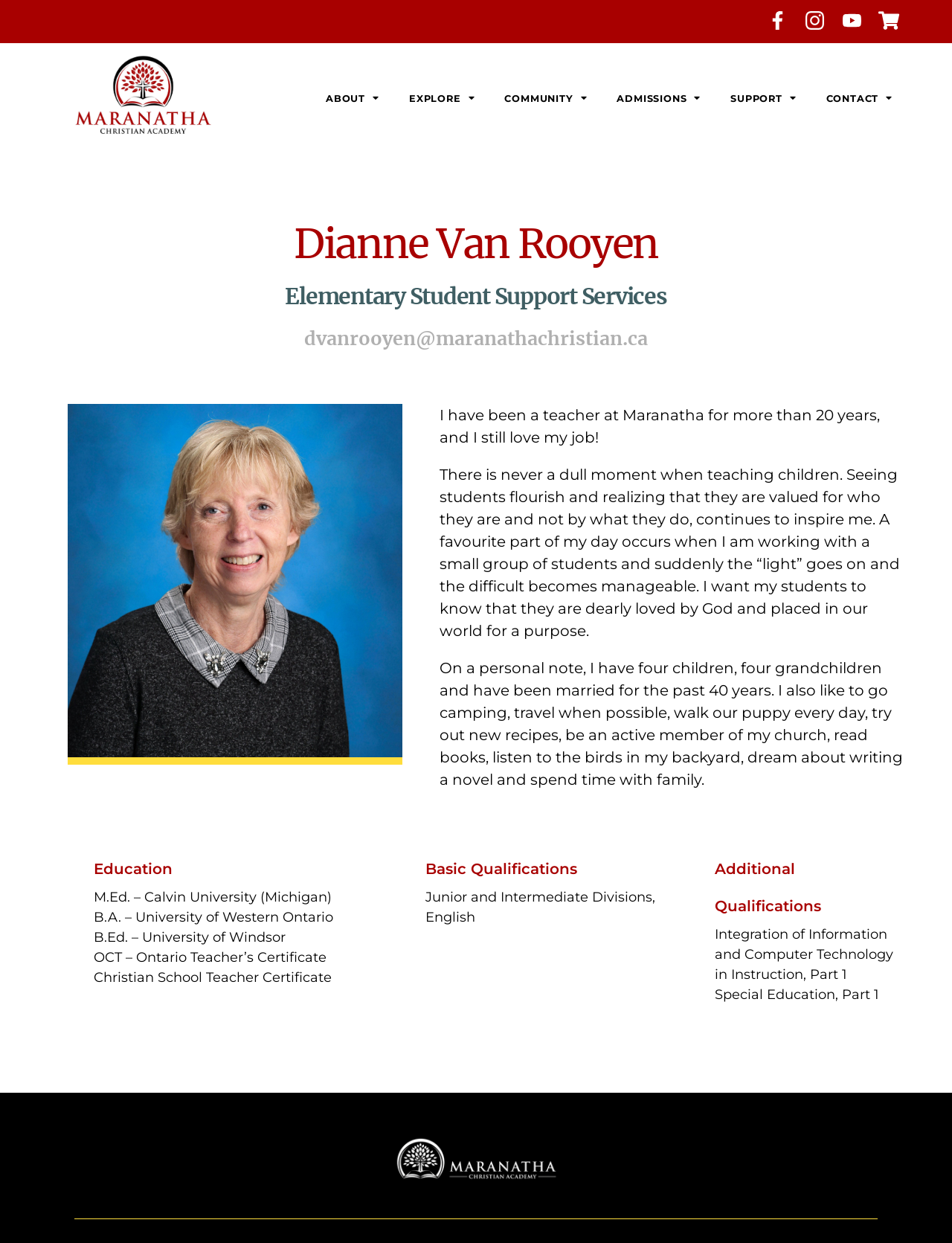Summarize the webpage in an elaborate manner.

The webpage is about Dianne Van Rooyen, an elementary student support services teacher at Maranatha Christian school. At the top of the page, there are five links with accompanying images, aligned horizontally, taking up about a quarter of the page width. Below these links, there is a navigation menu with six links: ABOUT, EXPLORE, COMMUNITY, ADMISSIONS, SUPPORT, and CONTACT.

The main content of the page is divided into two sections. On the left side, there is a heading with Dianne Van Rooyen's name and title, followed by her email address. On the right side, there are three paragraphs of text describing her teaching experience, inspiration, and personal life.

Below these paragraphs, there is a section dedicated to Dianne's education, with five lines of text listing her academic credentials. The education section is divided into two columns, with the left column listing the degrees and certifications, and the right column listing the specific qualifications.

Throughout the page, there are no prominent images, but rather small icons accompanying the links and navigation menu items. The overall layout is clean, with a clear hierarchy of information and ample whitespace to separate the different sections.